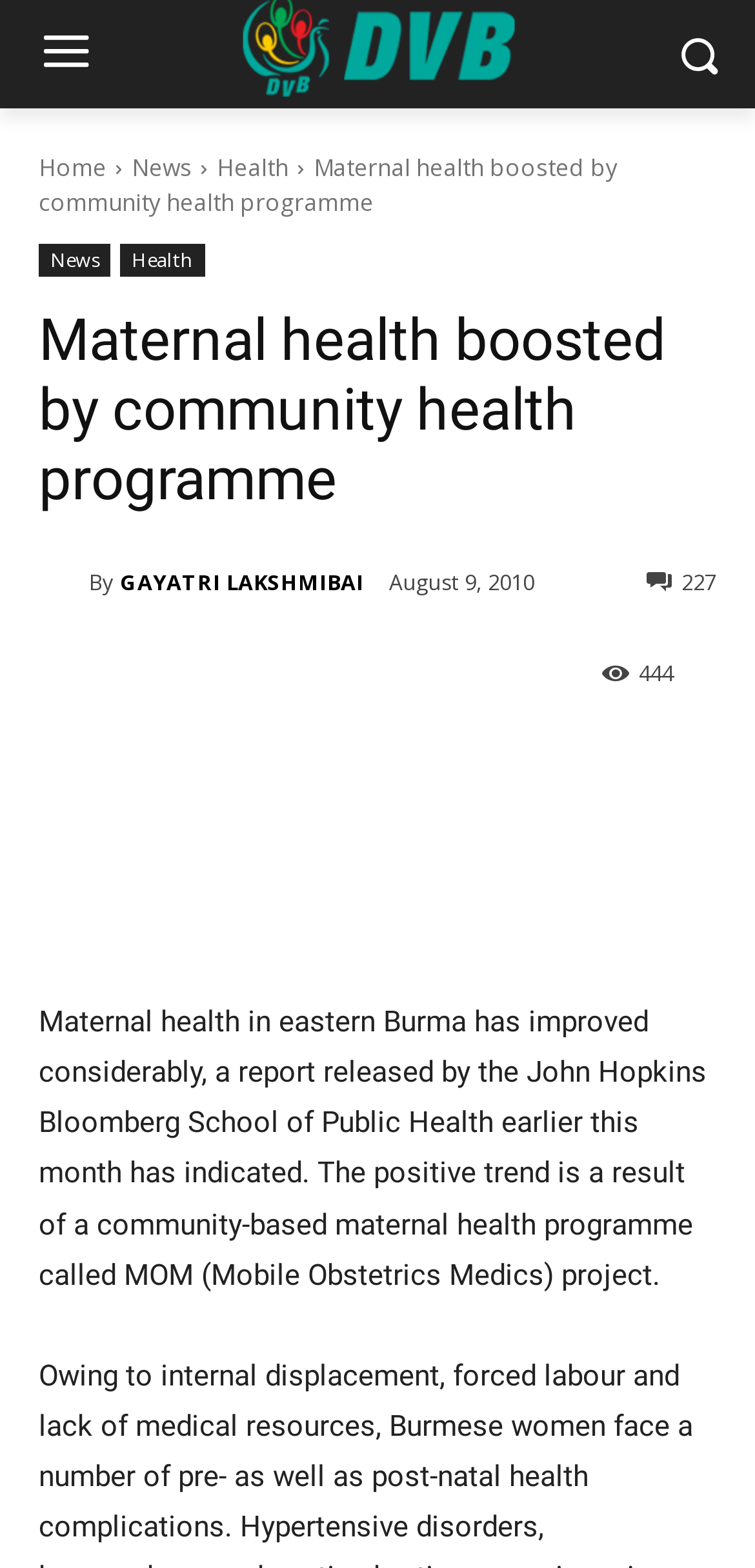Who is the author of the article?
Answer the question with a single word or phrase derived from the image.

GAYATRI LAKSHMIBAI